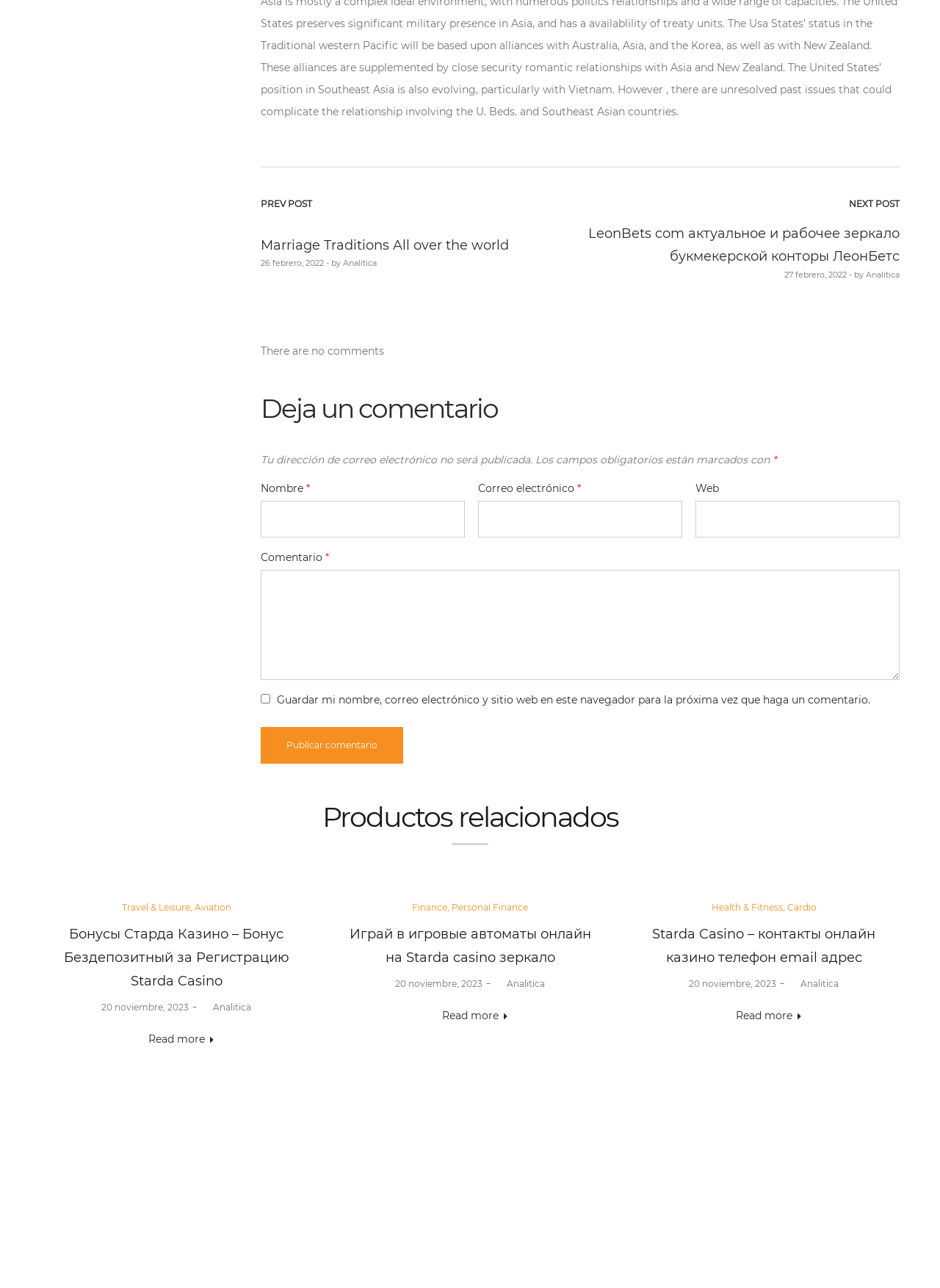Please give the bounding box coordinates of the area that should be clicked to fulfill the following instruction: "Click the 'NEXT POST' link". The coordinates should be in the format of four float numbers from 0 to 1, i.e., [left, top, right, bottom].

[0.617, 0.153, 0.957, 0.219]